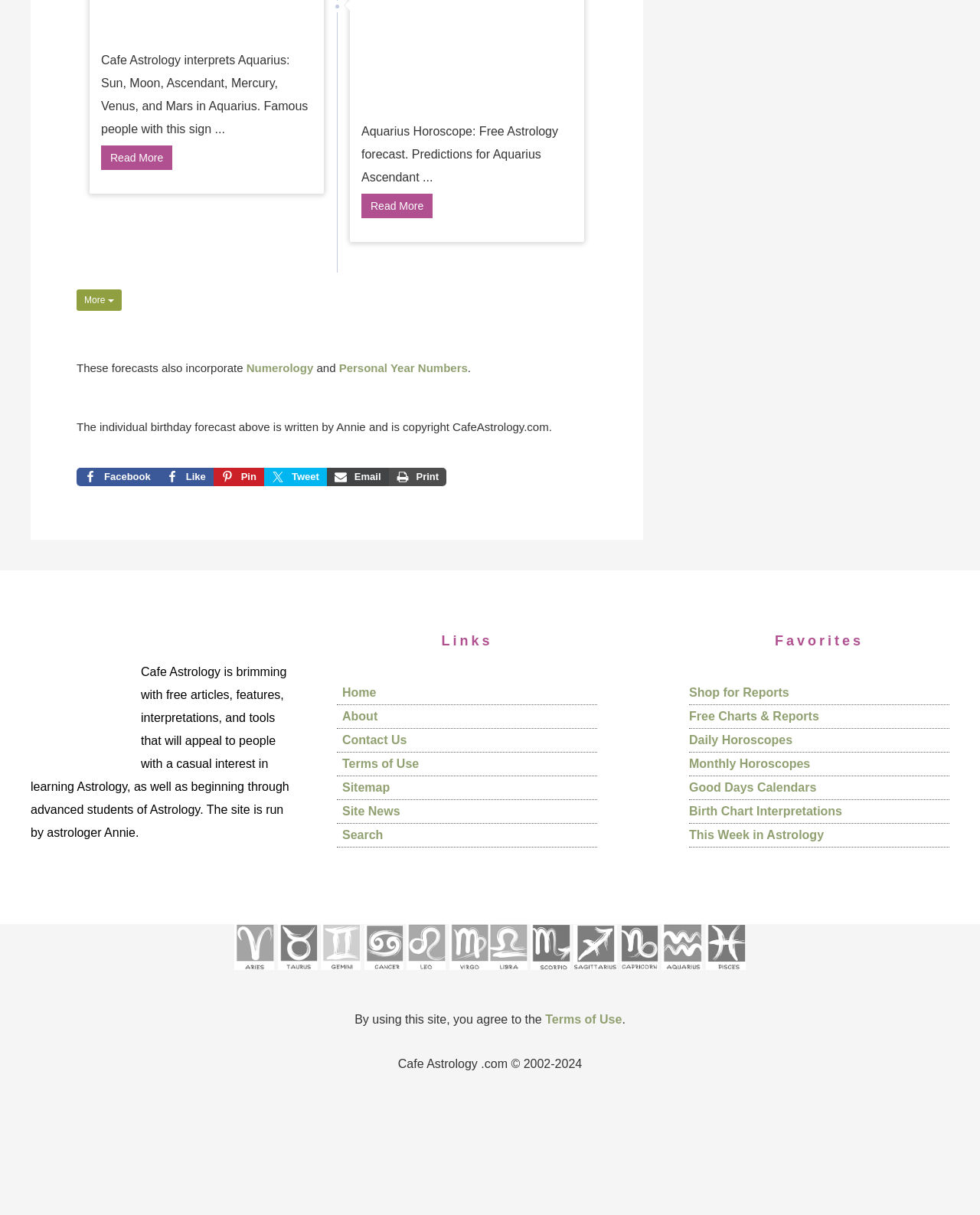Determine the bounding box for the HTML element described here: "Terms of Use". The coordinates should be given as [left, top, right, bottom] with each number being a float between 0 and 1.

[0.556, 0.834, 0.635, 0.845]